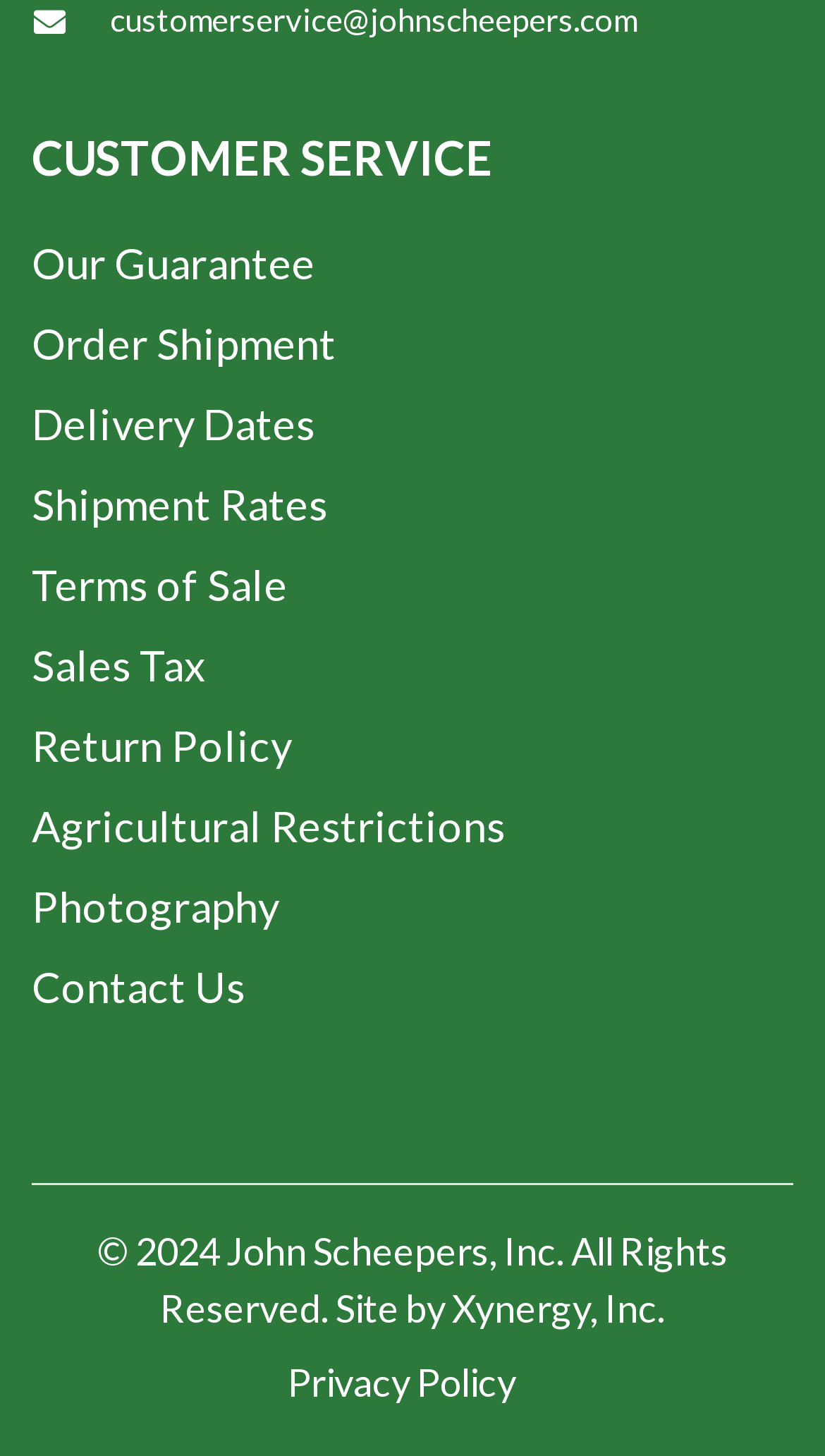Indicate the bounding box coordinates of the element that needs to be clicked to satisfy the following instruction: "Read terms of sale". The coordinates should be four float numbers between 0 and 1, i.e., [left, top, right, bottom].

[0.038, 0.383, 0.349, 0.418]